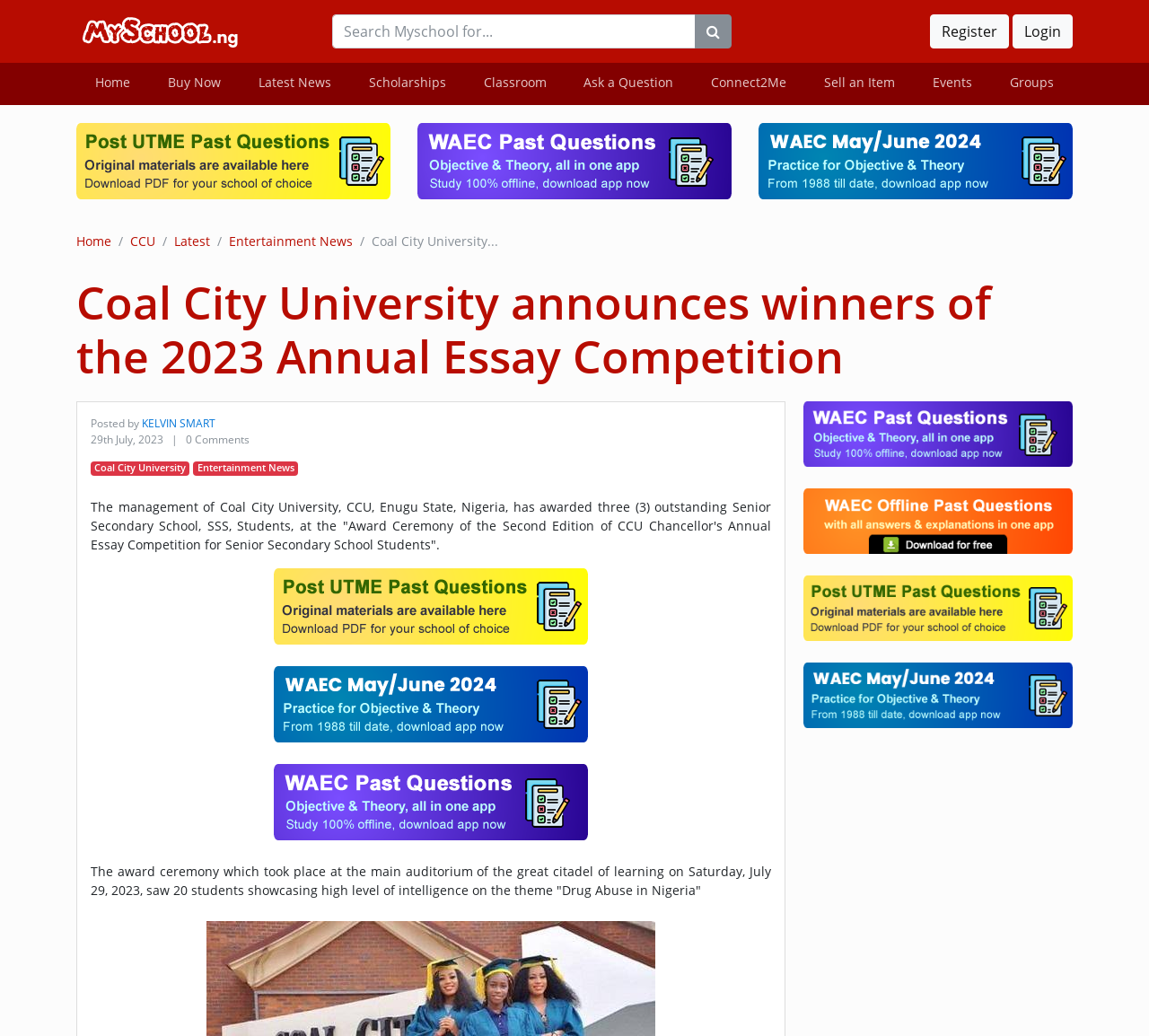Give a one-word or short phrase answer to the question: 
What is the name of the university that awarded three outstanding Senior Secondary School students?

Coal City University